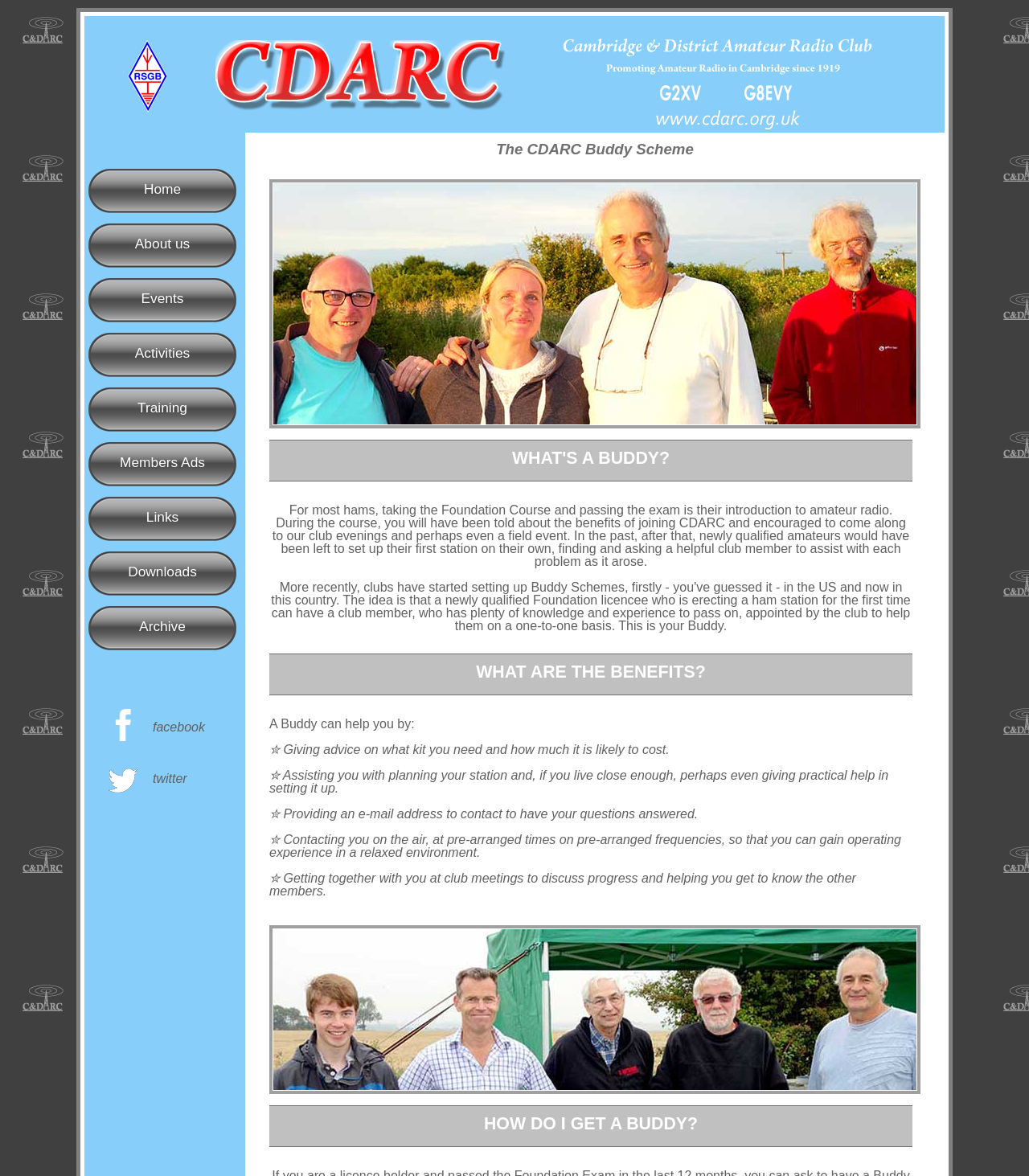Determine the bounding box coordinates of the clickable area required to perform the following instruction: "Click the 'RSGB' link". The coordinates should be represented as four float numbers between 0 and 1: [left, top, right, bottom].

[0.124, 0.086, 0.162, 0.098]